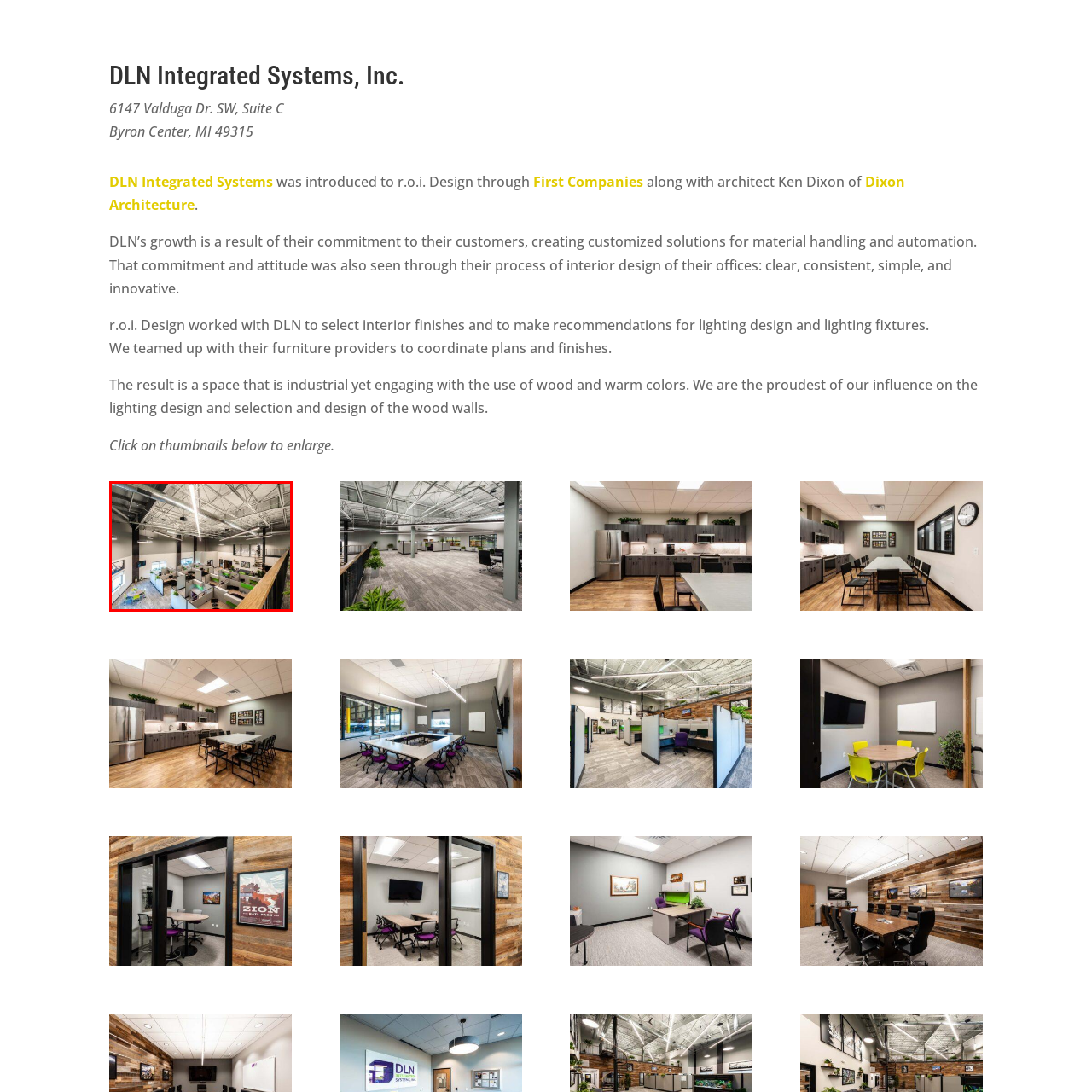Describe meticulously the scene encapsulated by the red boundary in the image.

The image showcases a spacious and modern office interior characterized by a high ceiling adorned with industrial-style lighting. Below, a design featuring multiple workstations can be seen, each partitioned with sleek cubicles that incorporate a blend of light and vibrant green colors. The open layout emphasizes a collaborative atmosphere, while large windows allow natural light to flood into the workspace, enhancing the overall environment. The use of plants adds a touch of warmth and liveliness to the aesthetic. This innovative design reflects DLN Integrated Systems, Inc.'s commitment to creating an engaging and efficient workspace that fosters productivity and creativity.